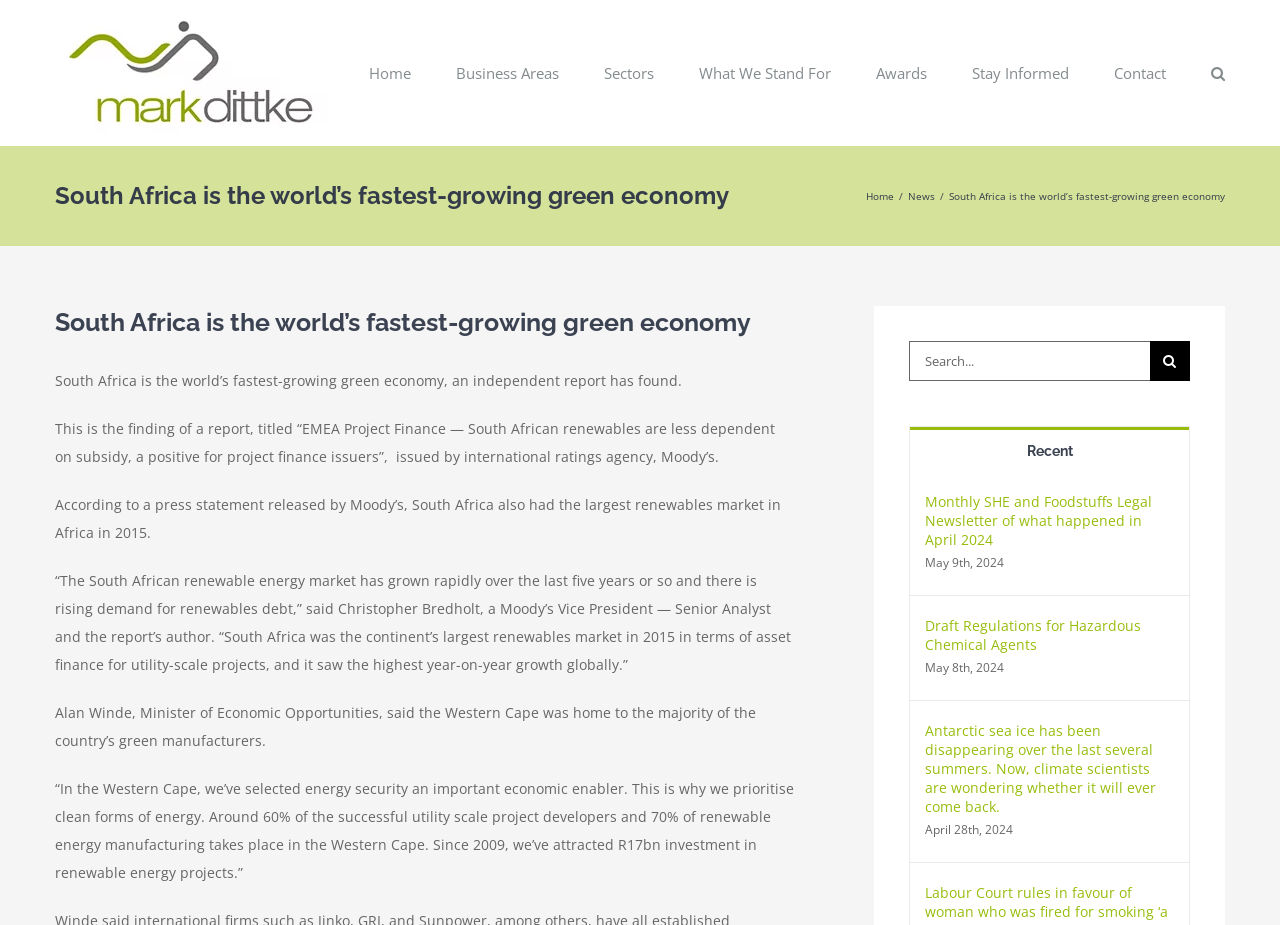Create a full and detailed caption for the entire webpage.

The webpage appears to be a news article or blog post from Mark Dittke Attorneys, a law firm. At the top left corner, there is a logo of the law firm, accompanied by a navigation menu with links to various sections of the website, including "Home", "Business Areas", "Sectors", "What We Stand For", "Awards", "Stay Informed", and "Contact". 

Below the navigation menu, there is a page title bar with a heading that reads "South Africa is the world’s fastest-growing green economy". This heading is repeated below the title bar, followed by a brief summary of the article, which discusses a report by Moody's, an international ratings agency, that found South Africa to be the world's fastest-growing green economy.

The main content of the article is divided into several paragraphs, which provide more details about the report's findings, including quotes from Moody's Vice President and the Minister of Economic Opportunities. The article also mentions the growth of the renewable energy market in South Africa and the Western Cape's role in the country's green economy.

On the right side of the article, there is a search bar with a search button and a link to "Recent" news articles. Below the search bar, there are several links to other news articles, including "Monthly SHE and Foodstuffs Legal Newsletter of what happened in April 2024", "Draft Regulations for Hazardous Chemical Agents", and "Antarctic sea ice has been disappearing over the last several summers. Now, climate scientists are wondering whether it will ever come back." Each of these links is accompanied by a date, indicating when the article was published.